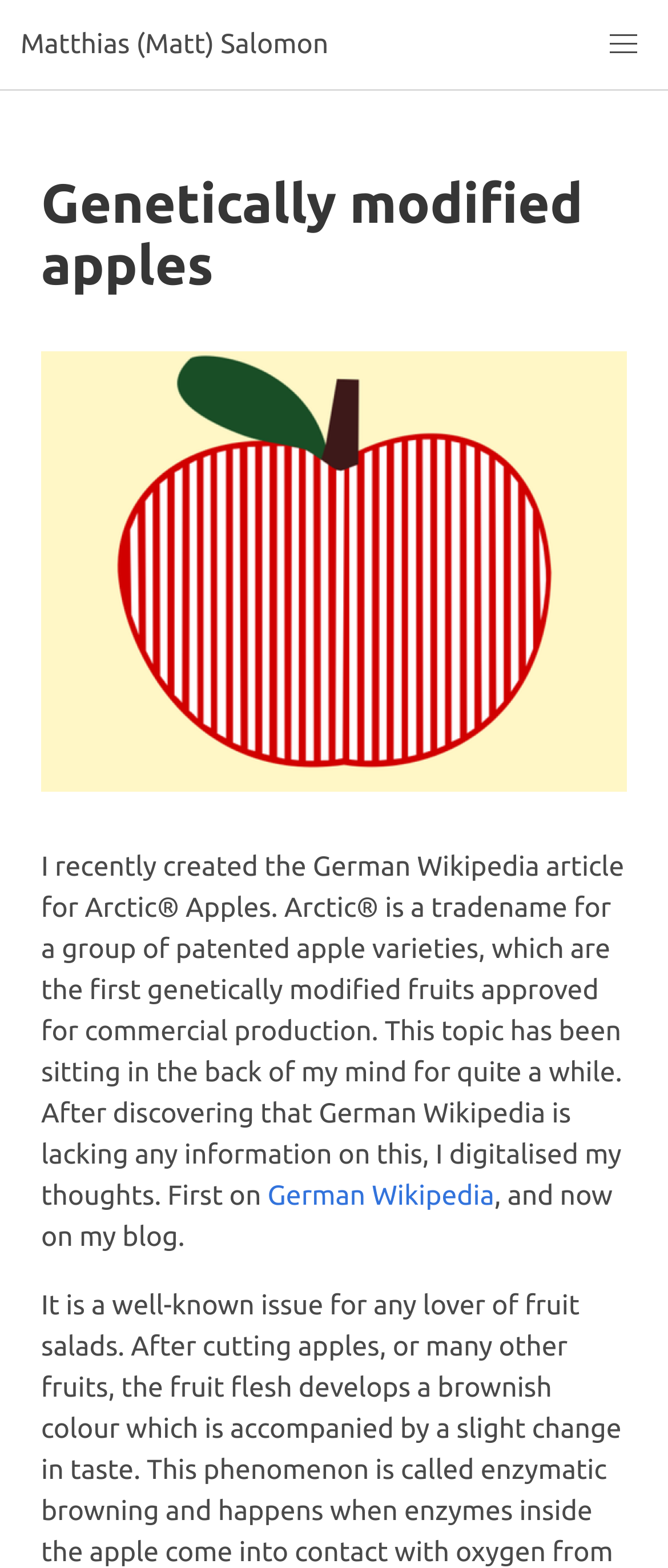Determine the bounding box coordinates of the UI element described by: "Matthias (Matt) Salomon".

[0.0, 0.0, 0.523, 0.057]